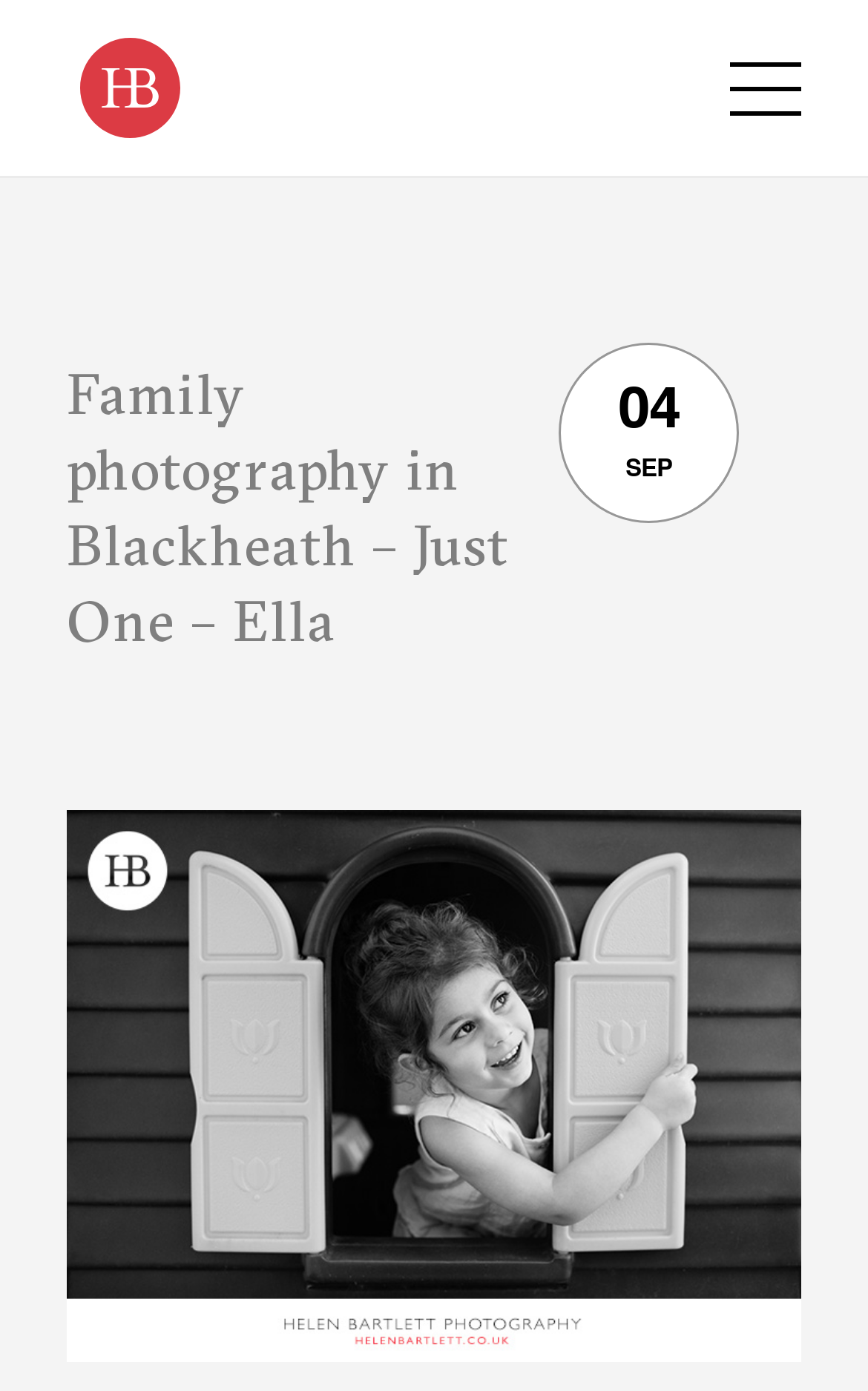What is the profession of the person mentioned in the link?
Please give a detailed answer to the question using the information shown in the image.

The link 'Helen Bartlett' is likely a link to the photographer's website or profile, suggesting that Helen Bartlett is a photographer.